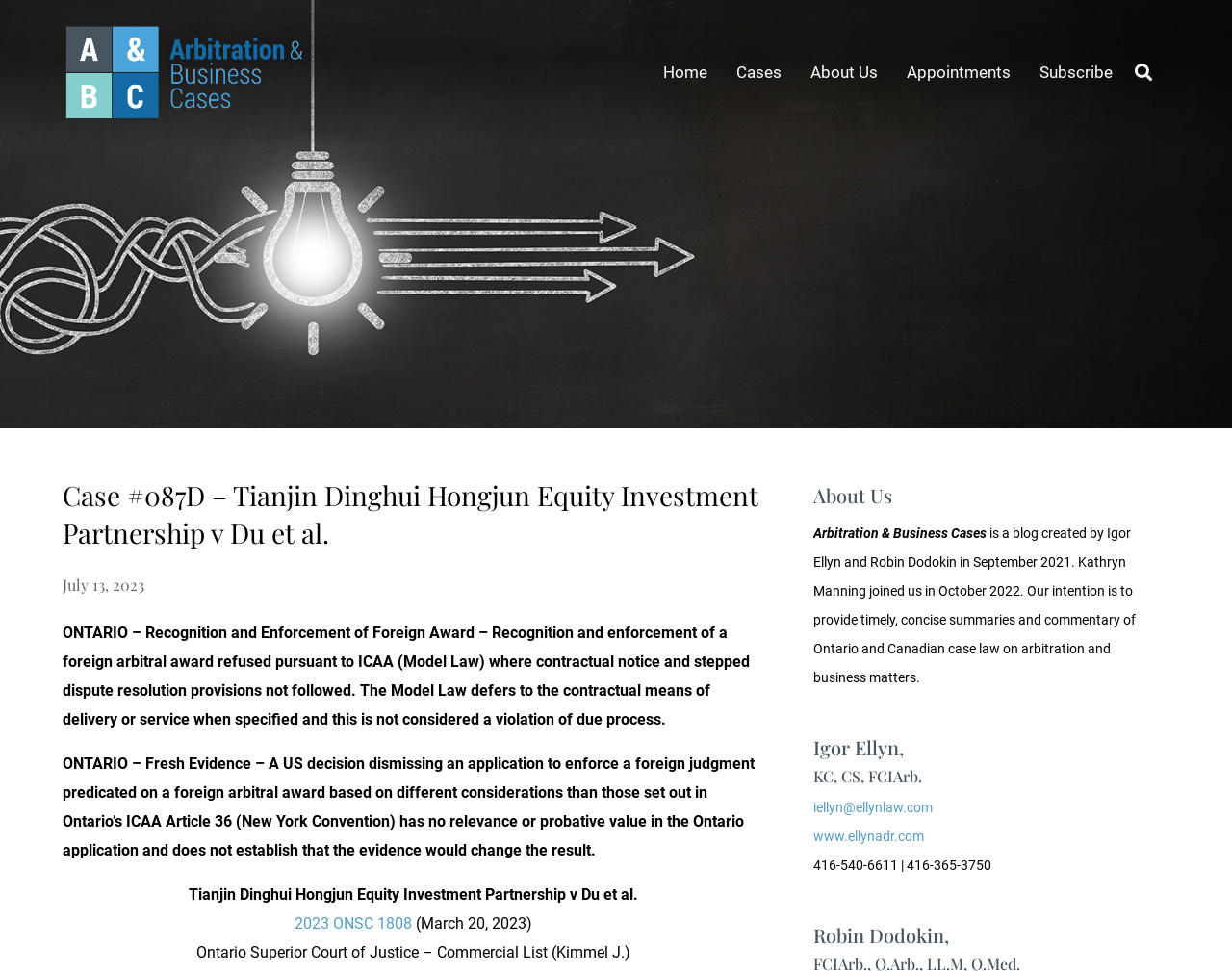What is the email address of Igor Ellyn?
Please utilize the information in the image to give a detailed response to the question.

I found the email address by looking at the 'About Us' section of the webpage, where it lists Igor Ellyn's contact information, including his email address.